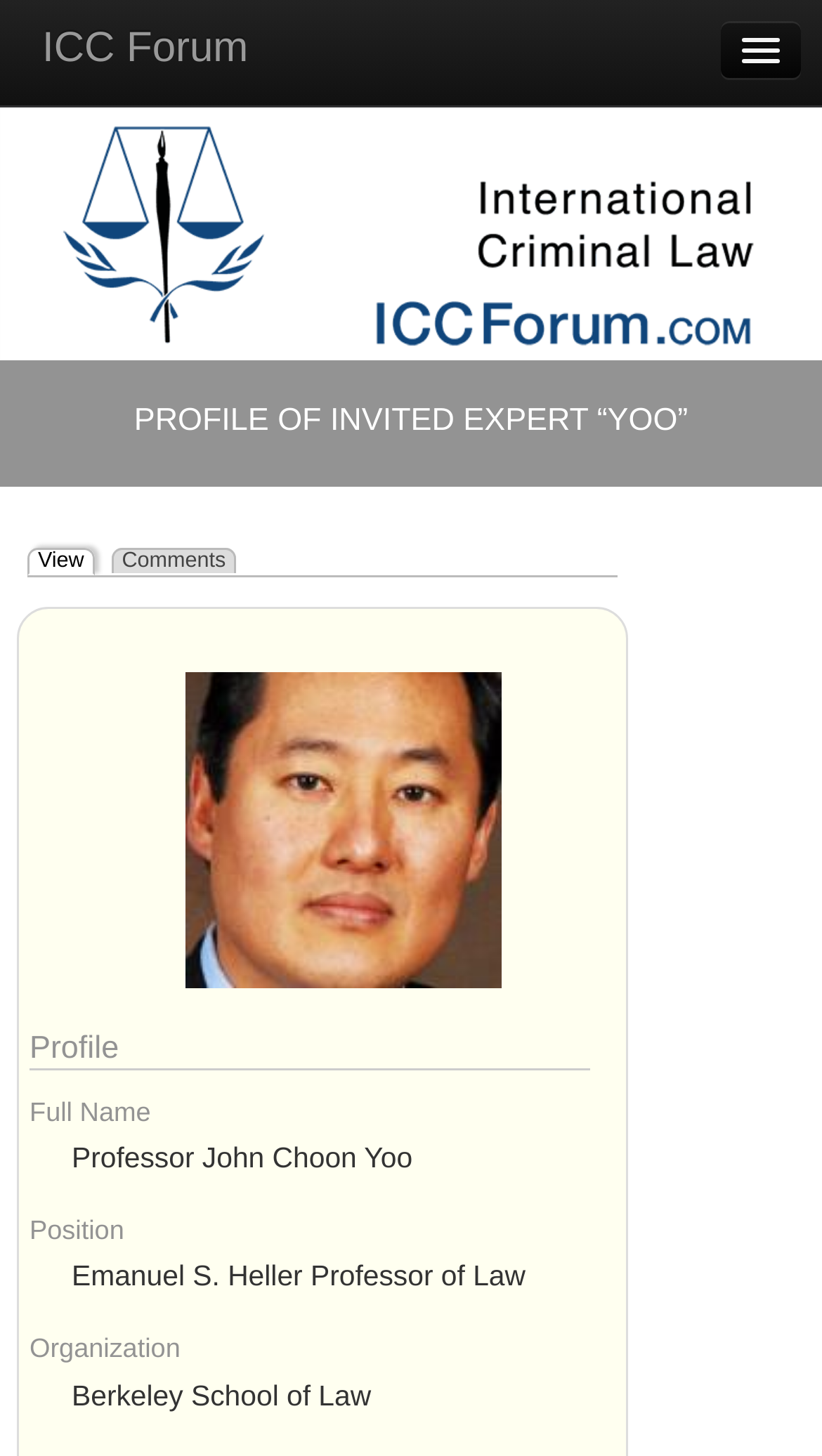From the given element description: "parent_node: ICC Forum", find the bounding box for the UI element. Provide the coordinates as four float numbers between 0 and 1, in the order [left, top, right, bottom].

[0.877, 0.014, 0.974, 0.054]